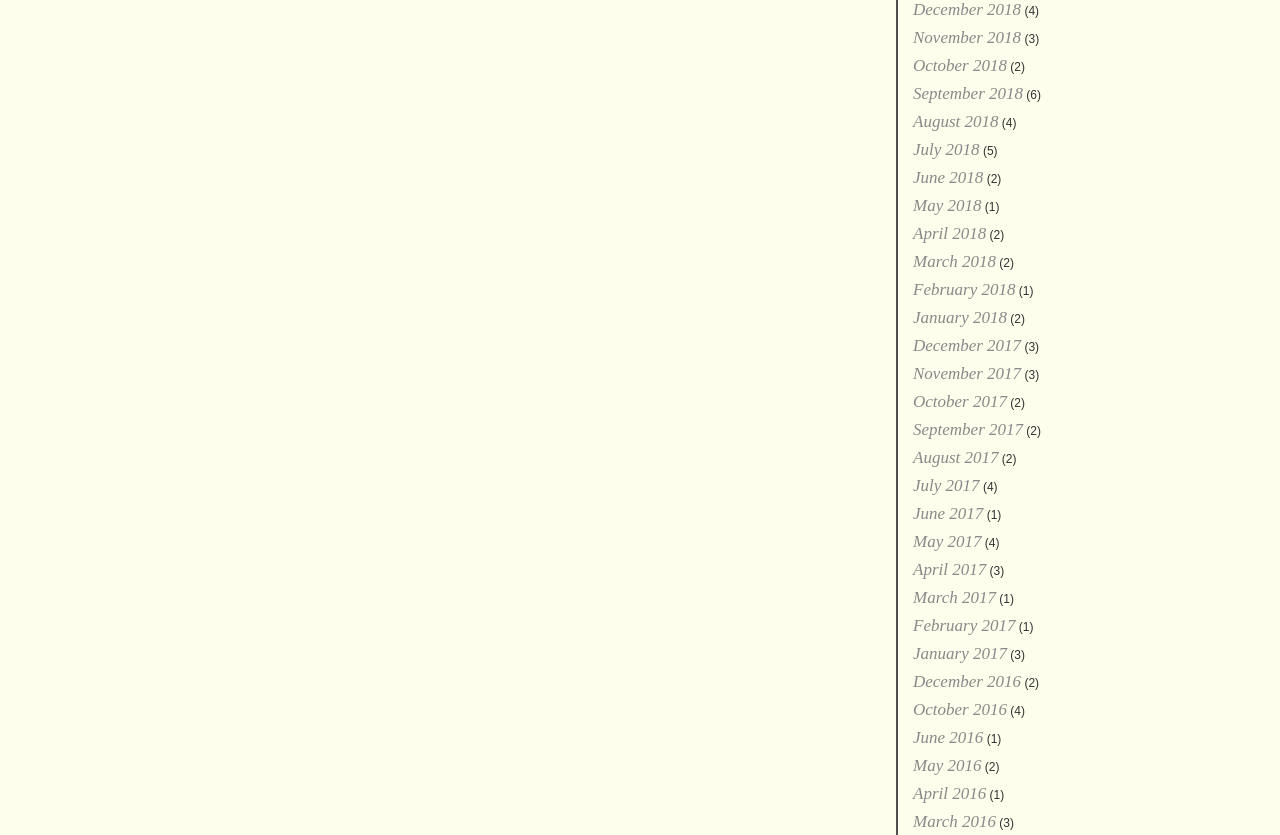Determine the bounding box coordinates of the clickable region to follow the instruction: "View January 2018".

[0.713, 0.369, 0.787, 0.392]